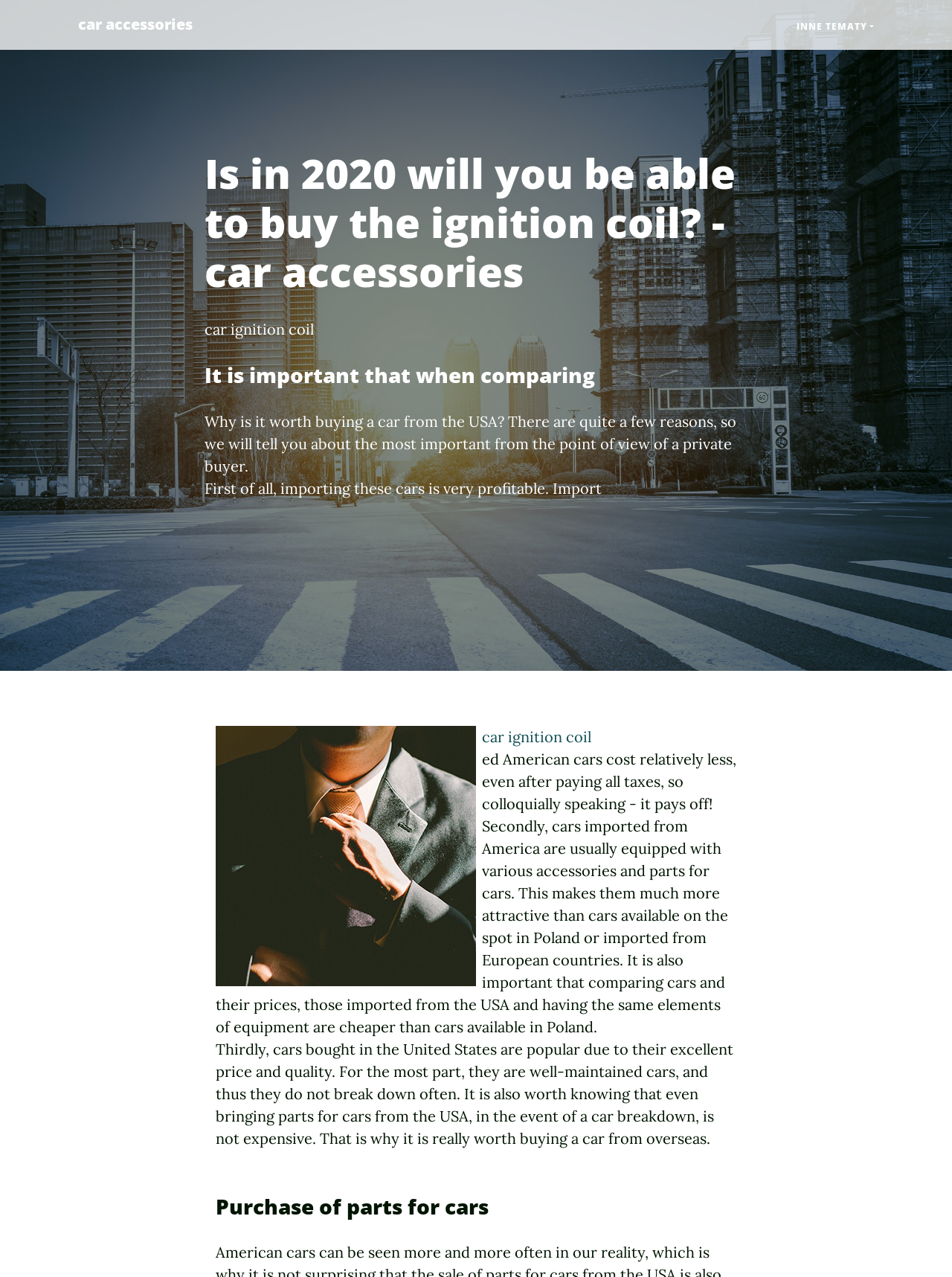Mark the bounding box of the element that matches the following description: "car accessories".

[0.066, 0.005, 0.218, 0.034]